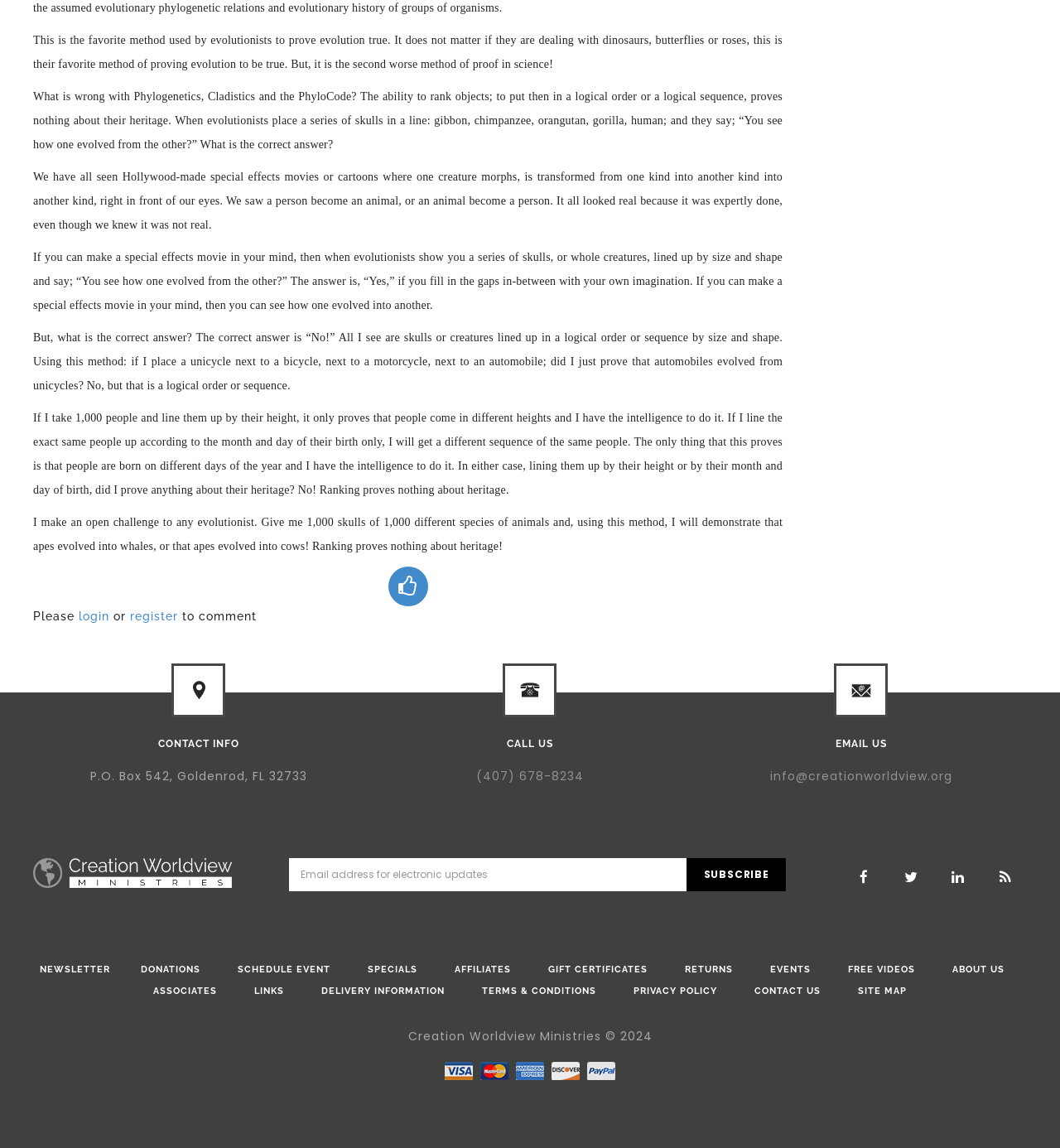Please identify the bounding box coordinates of the region to click in order to complete the given instruction: "login". The coordinates should be four float numbers between 0 and 1, i.e., [left, top, right, bottom].

[0.074, 0.531, 0.103, 0.543]